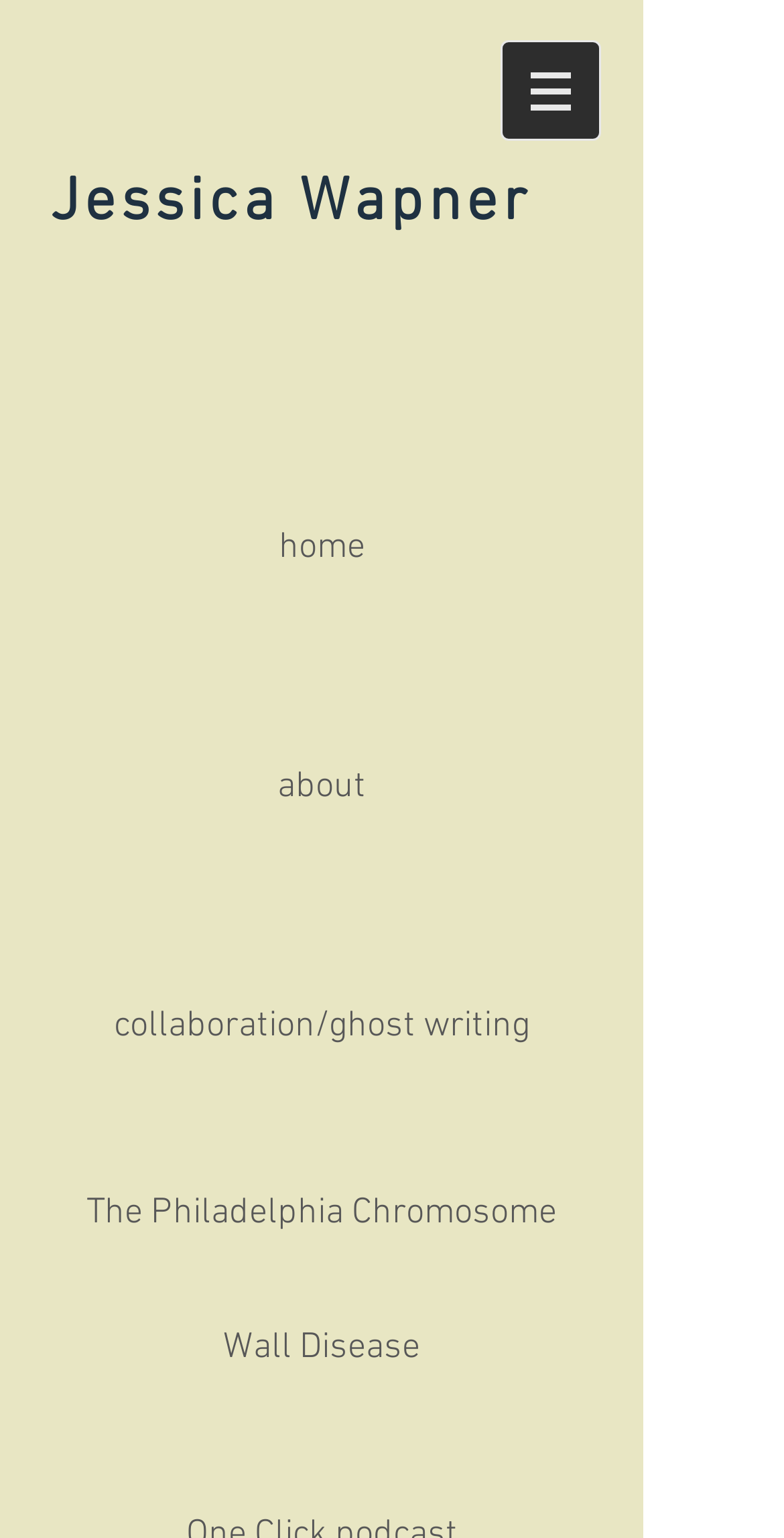Provide the bounding box coordinates for the specified HTML element described in this description: "The Philadelphia Chromosome". The coordinates should be four float numbers ranging from 0 to 1, in the format [left, top, right, bottom].

[0.051, 0.752, 0.769, 0.826]